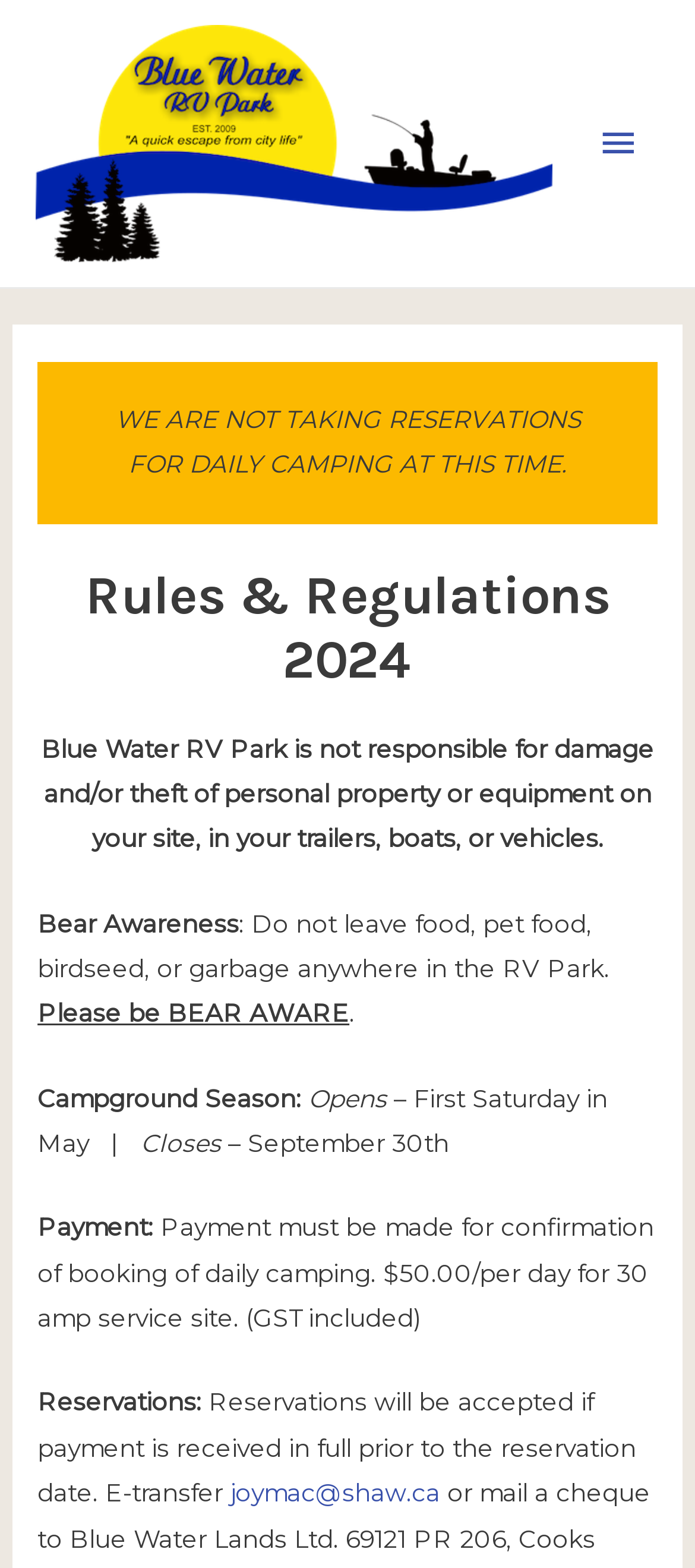What is the payment method for daily camping?
Using the details from the image, give an elaborate explanation to answer the question.

The payment method for daily camping can be found in the StaticText element with the text 'Reservations will be accepted if payment is received in full prior to the reservation date. E-transfer' which is part of the rules and regulations section of the webpage.